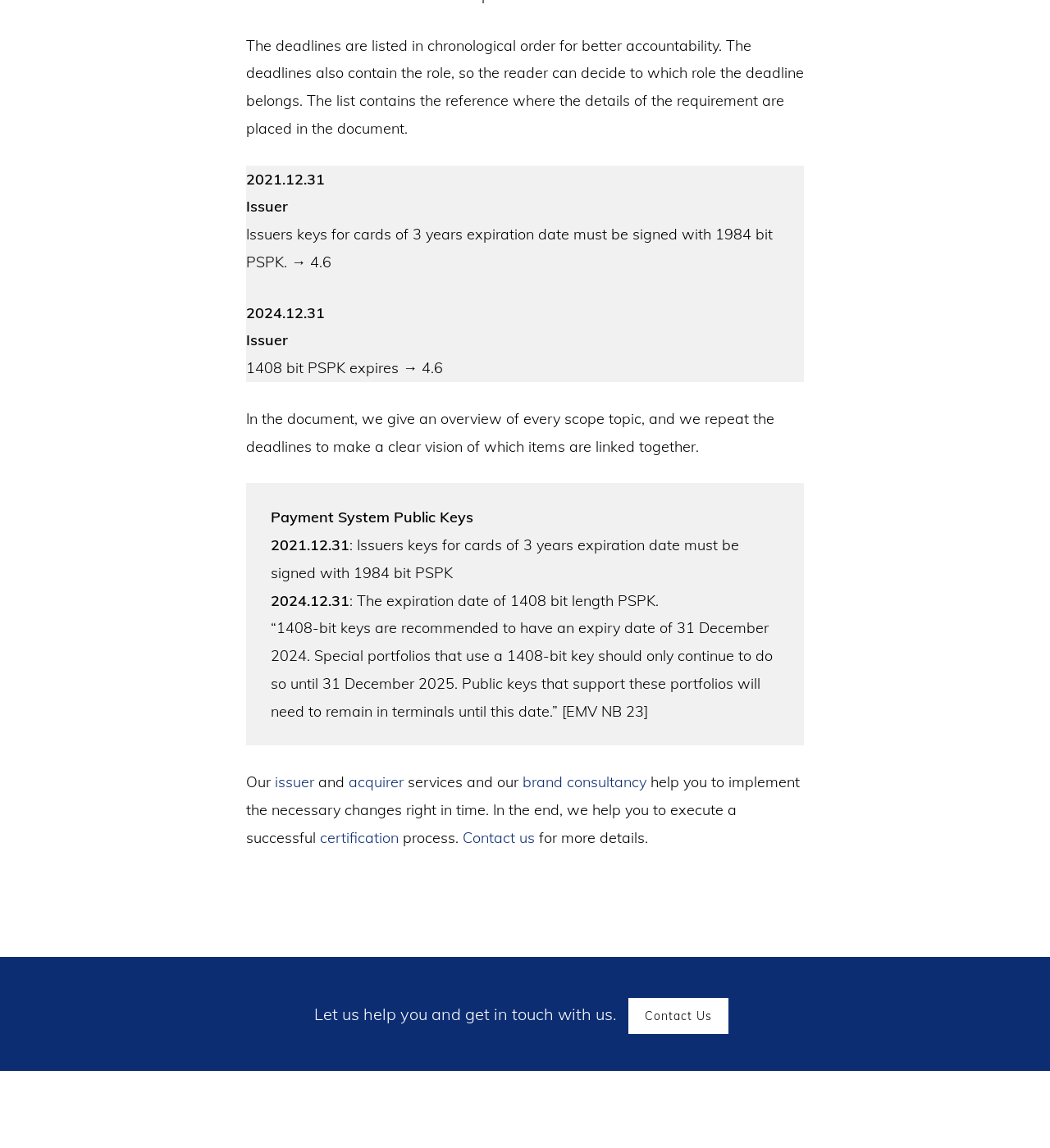Provide the bounding box coordinates for the UI element that is described by this text: "acquirer". The coordinates should be in the form of four float numbers between 0 and 1: [left, top, right, bottom].

[0.332, 0.673, 0.384, 0.69]